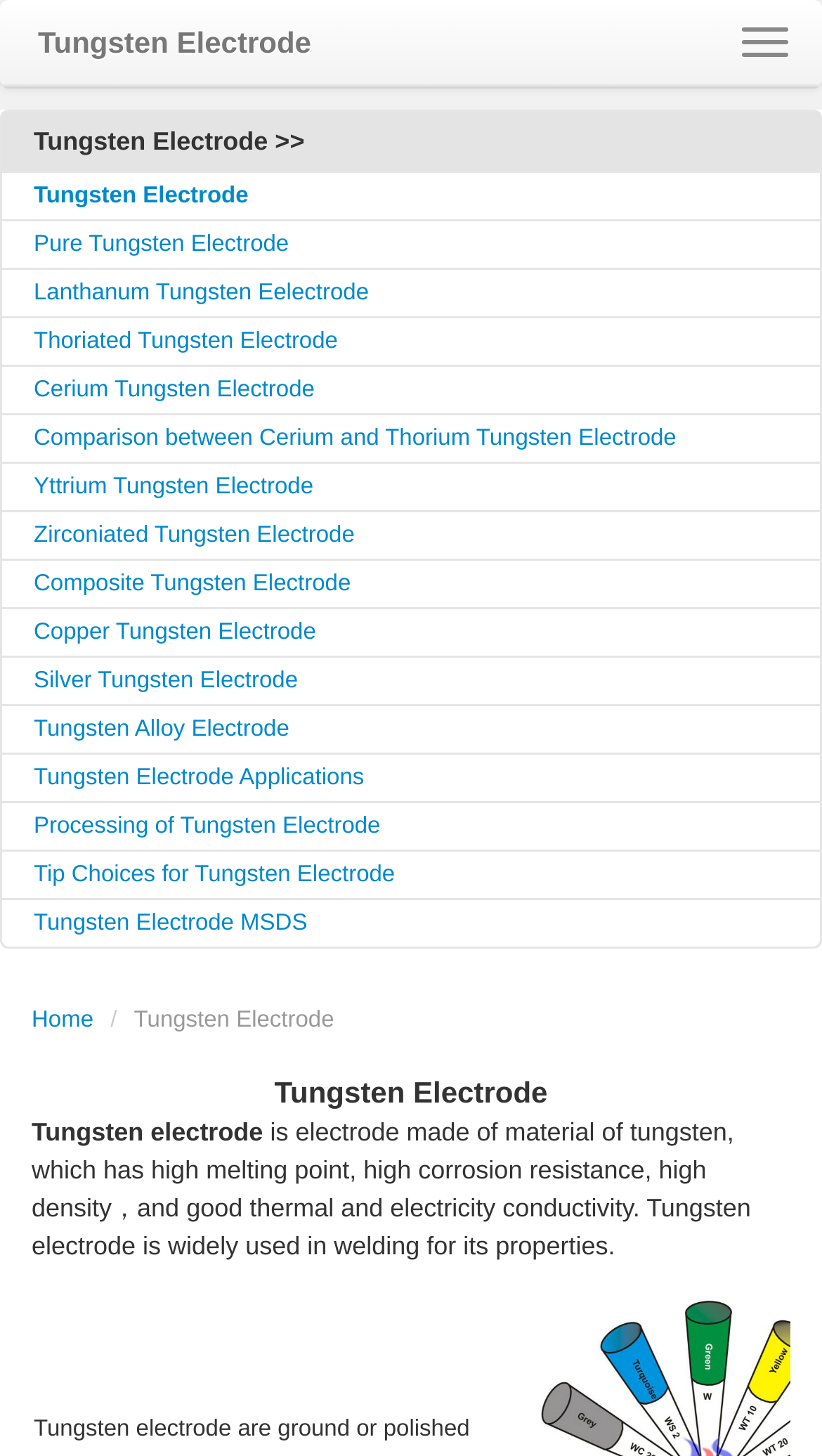Extract the bounding box of the UI element described as: "Visit Us".

[0.0, 0.201, 1.0, 0.244]